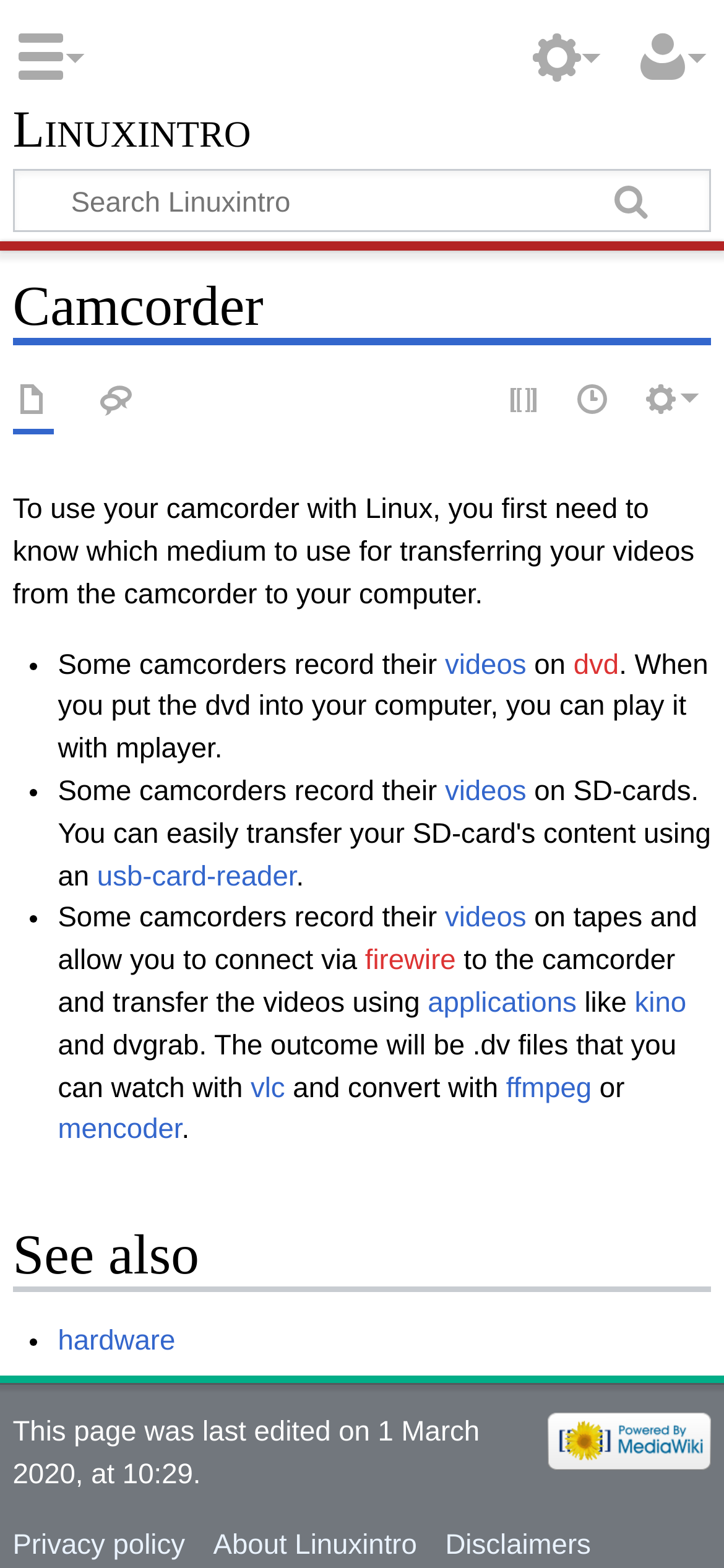Please pinpoint the bounding box coordinates for the region I should click to adhere to this instruction: "Search for something".

[0.02, 0.109, 0.98, 0.146]